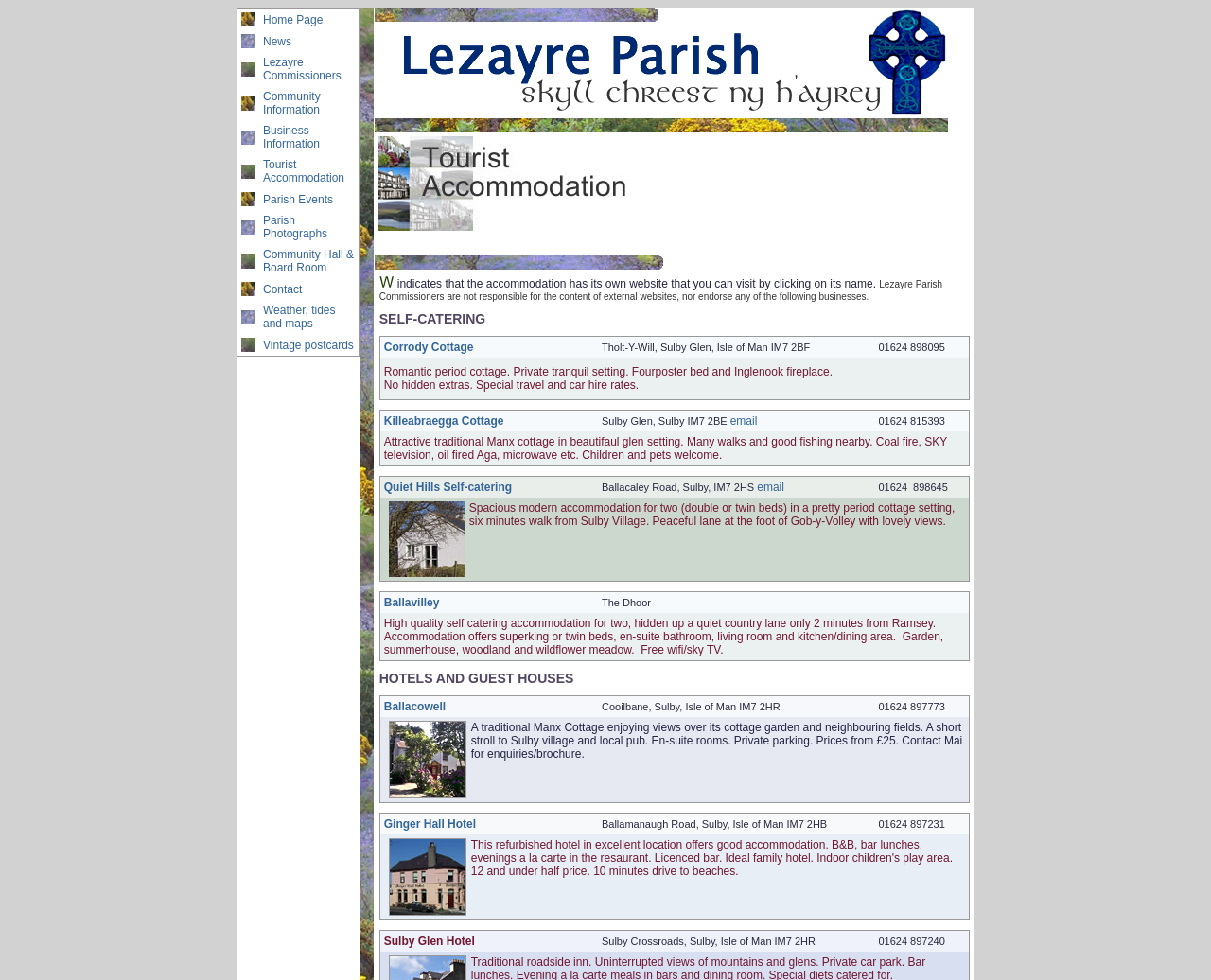Please find the bounding box coordinates (top-left x, top-left y, bottom-right x, bottom-right y) in the screenshot for the UI element described as follows: aria-label="Pinterest - Grey Circle"

None